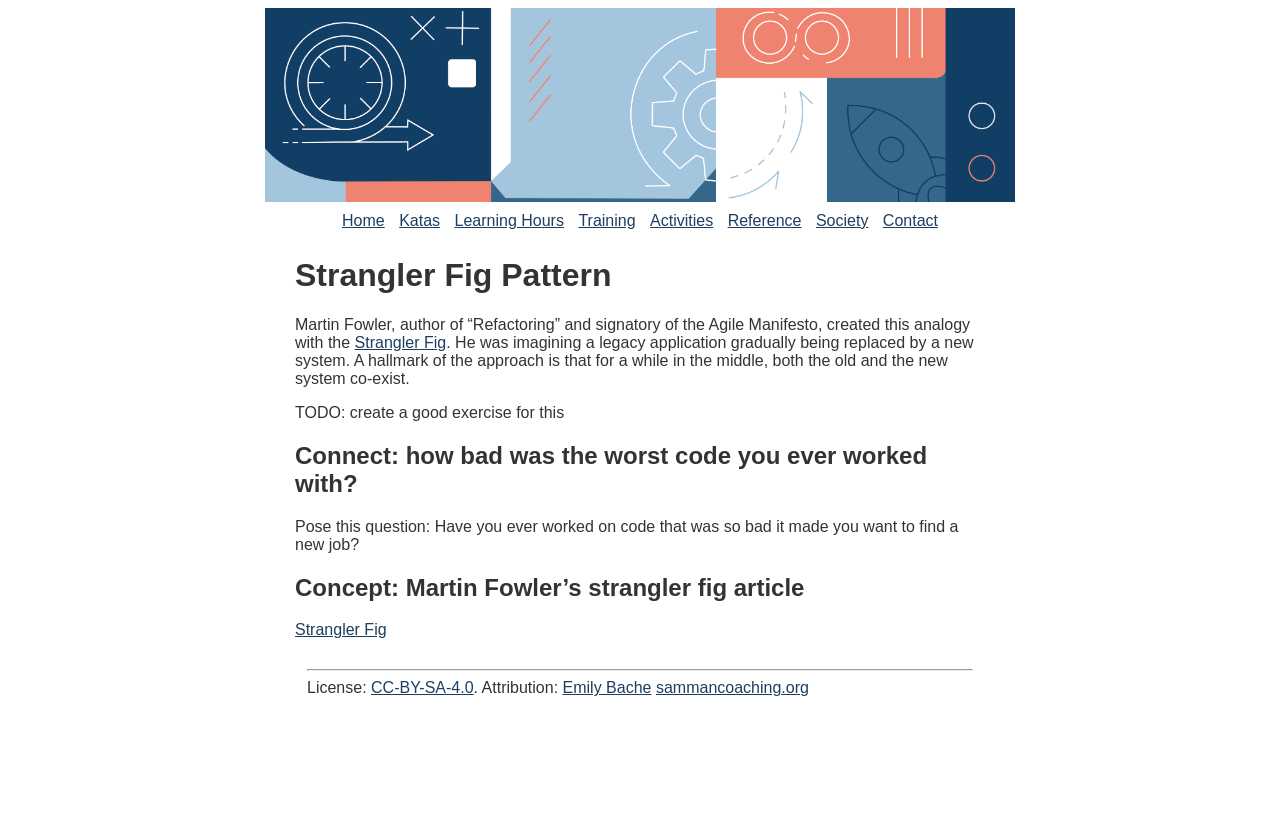Locate the bounding box coordinates of the region to be clicked to comply with the following instruction: "visit Strangler Fig article". The coordinates must be four float numbers between 0 and 1, in the form [left, top, right, bottom].

[0.23, 0.741, 0.302, 0.761]